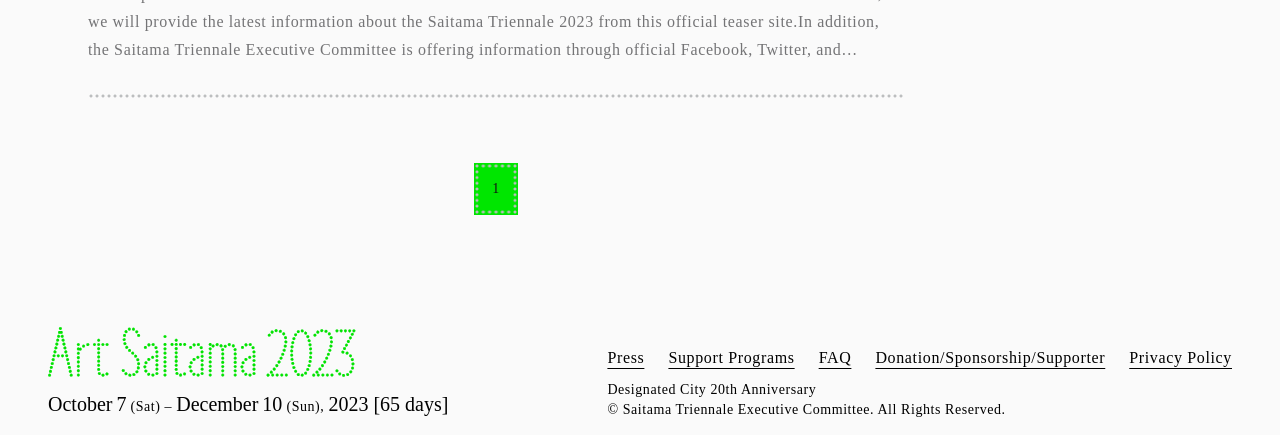Given the element description Support Programs, specify the bounding box coordinates of the corresponding UI element in the format (top-left x, top-left y, bottom-right x, bottom-right y). All values must be between 0 and 1.

[0.522, 0.791, 0.621, 0.855]